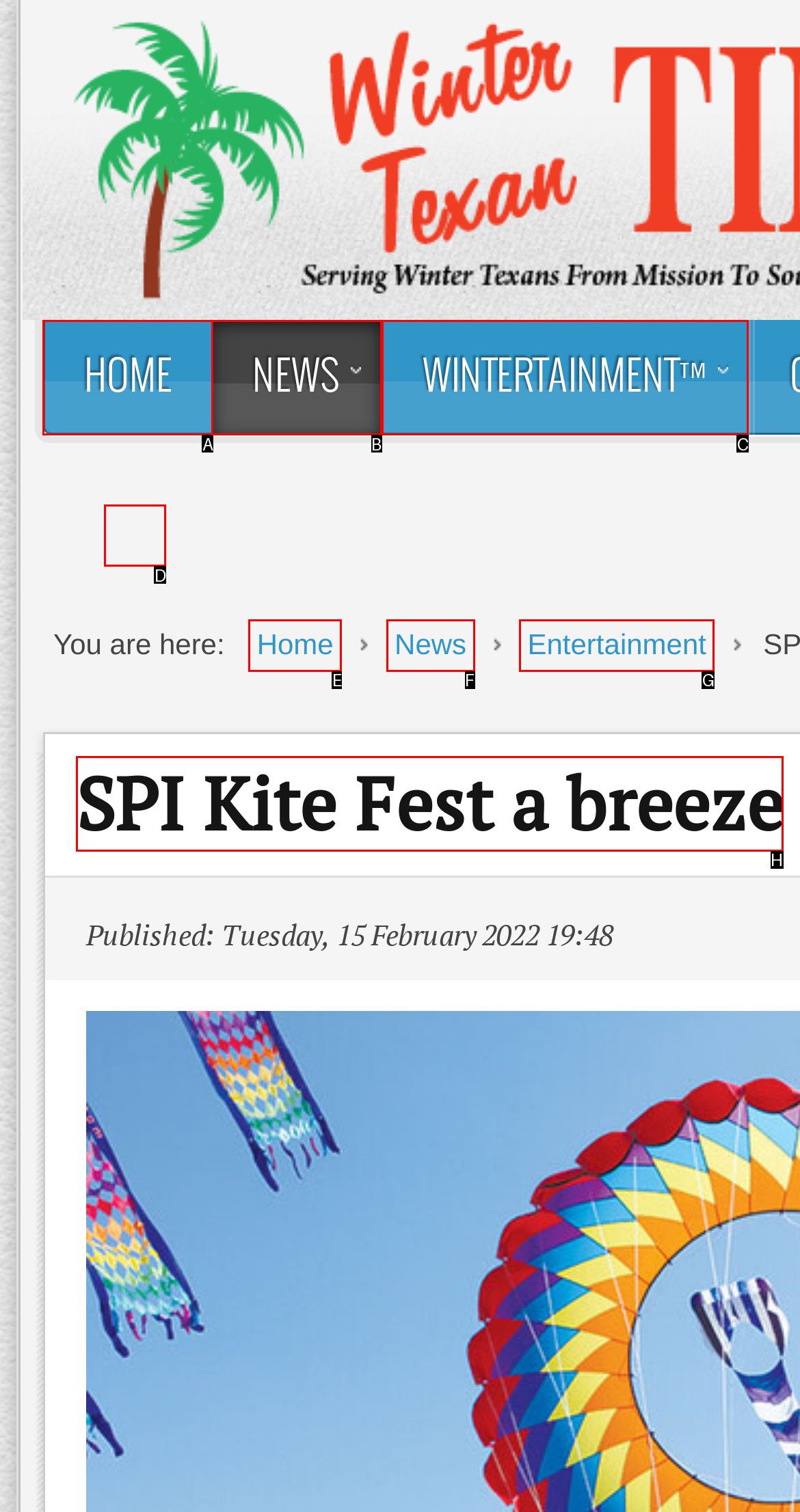Identify the HTML element that should be clicked to accomplish the task: read SPI Kite Fest a breeze article
Provide the option's letter from the given choices.

H